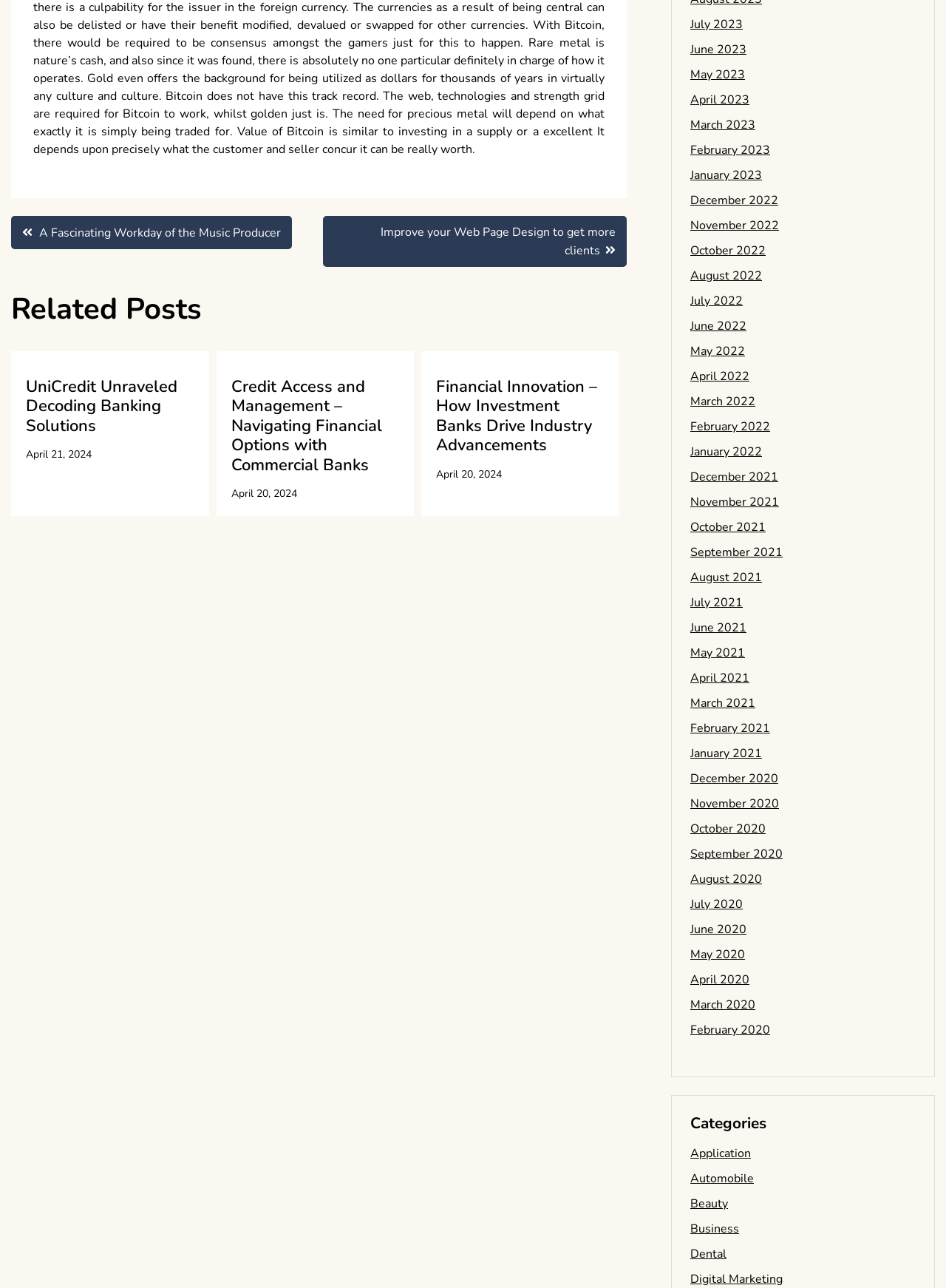Respond with a single word or phrase for the following question: 
What is the earliest month listed in the archive?

January 2020